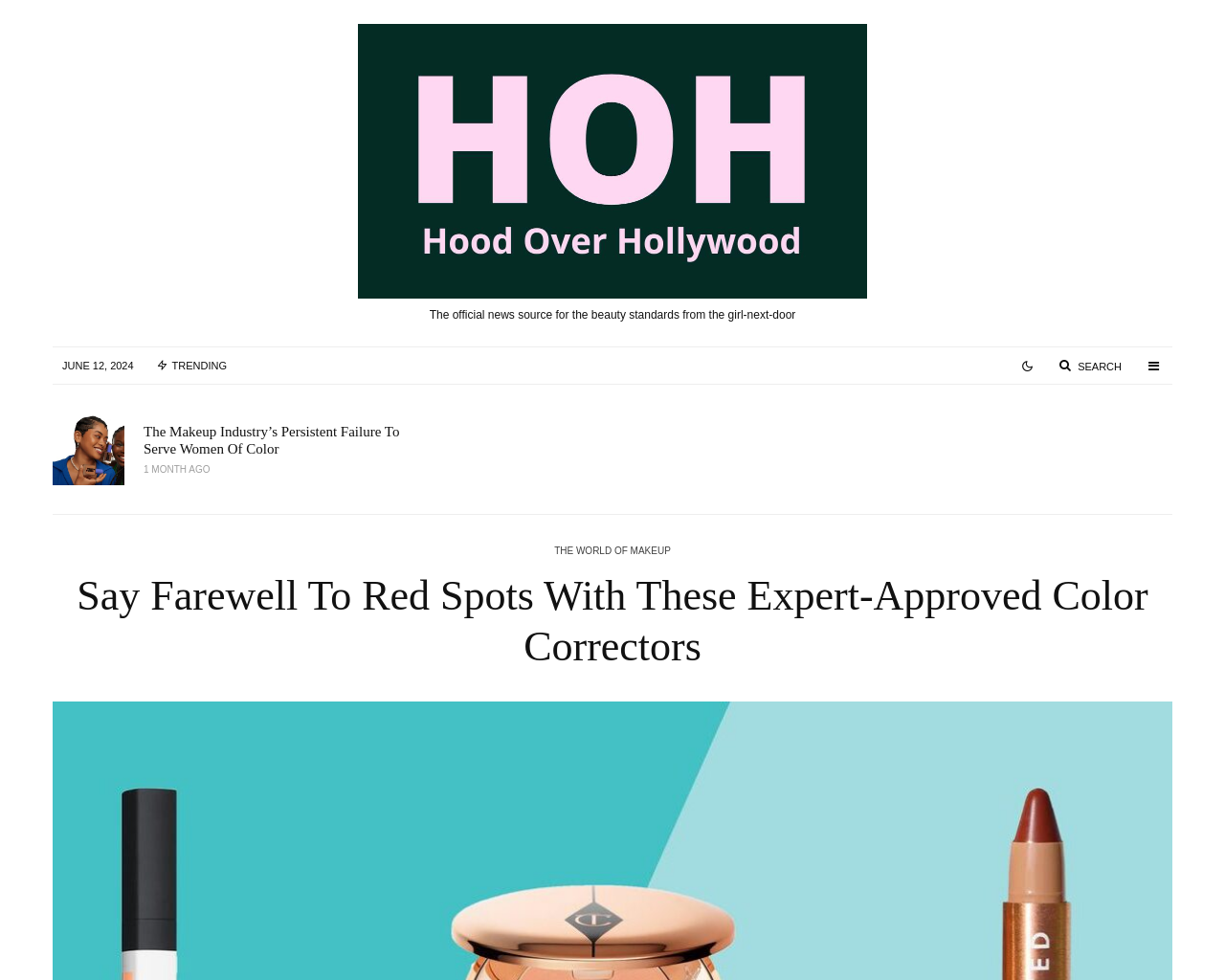Respond with a single word or short phrase to the following question: 
How many articles are displayed on the webpage?

3